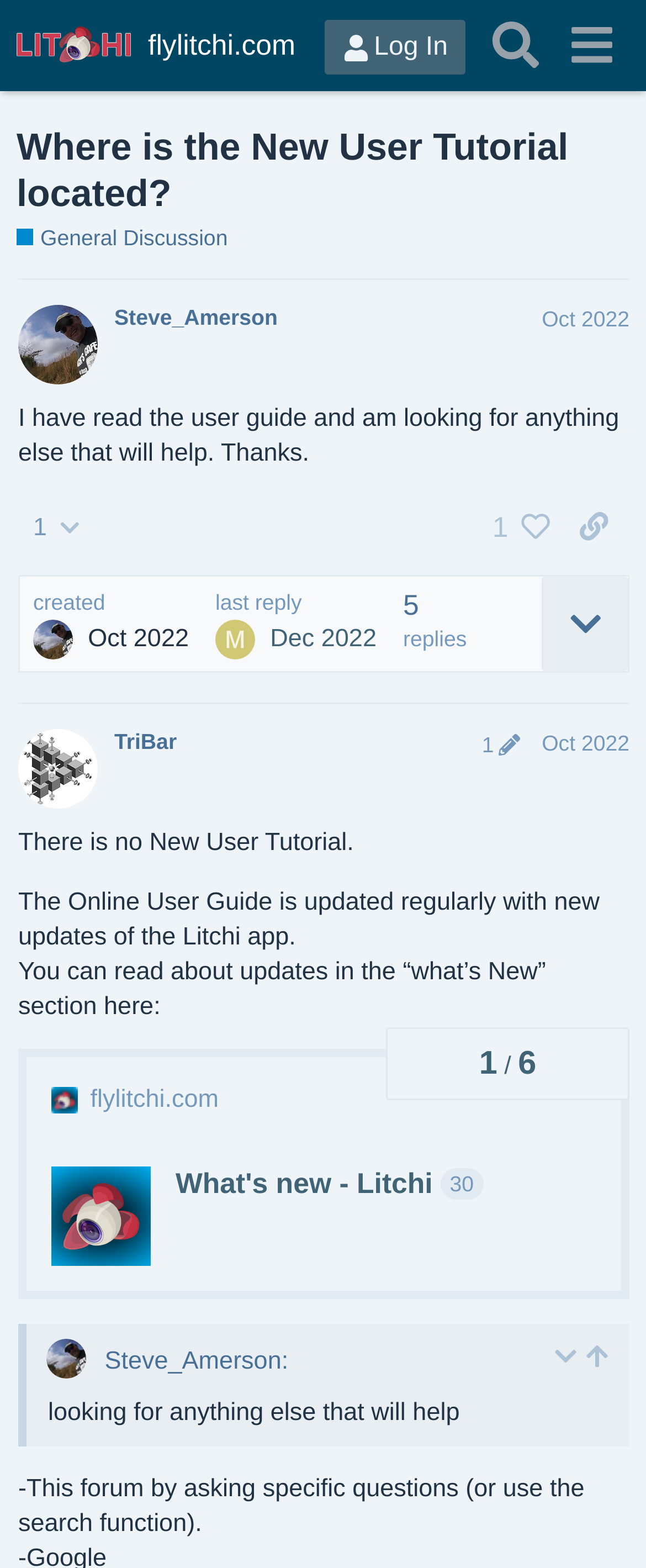What is the name of the forum? Based on the screenshot, please respond with a single word or phrase.

Litchi Forum